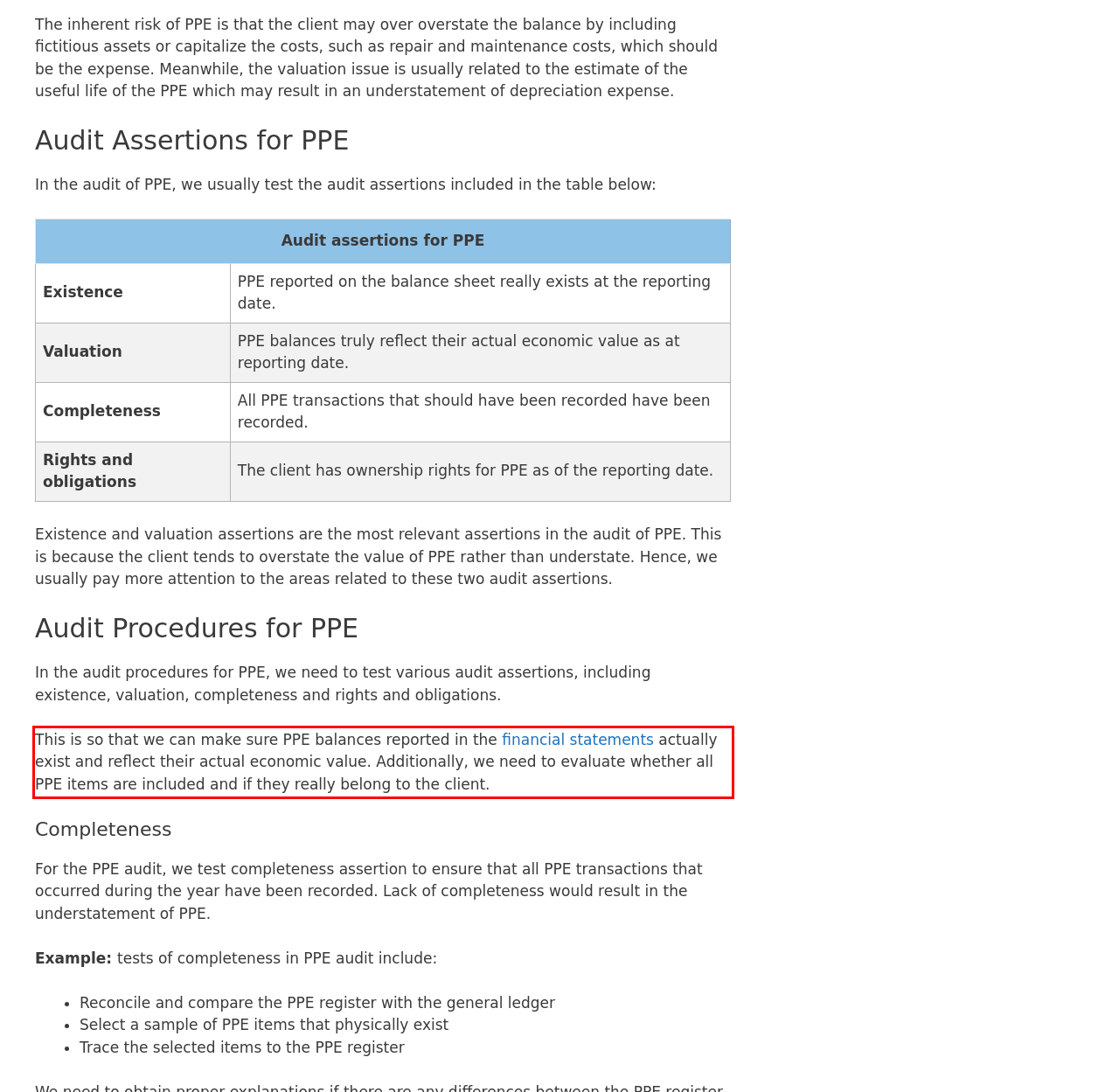In the given screenshot, locate the red bounding box and extract the text content from within it.

This is so that we can make sure PPE balances reported in the financial statements actually exist and reflect their actual economic value. Additionally, we need to evaluate whether all PPE items are included and if they really belong to the client.